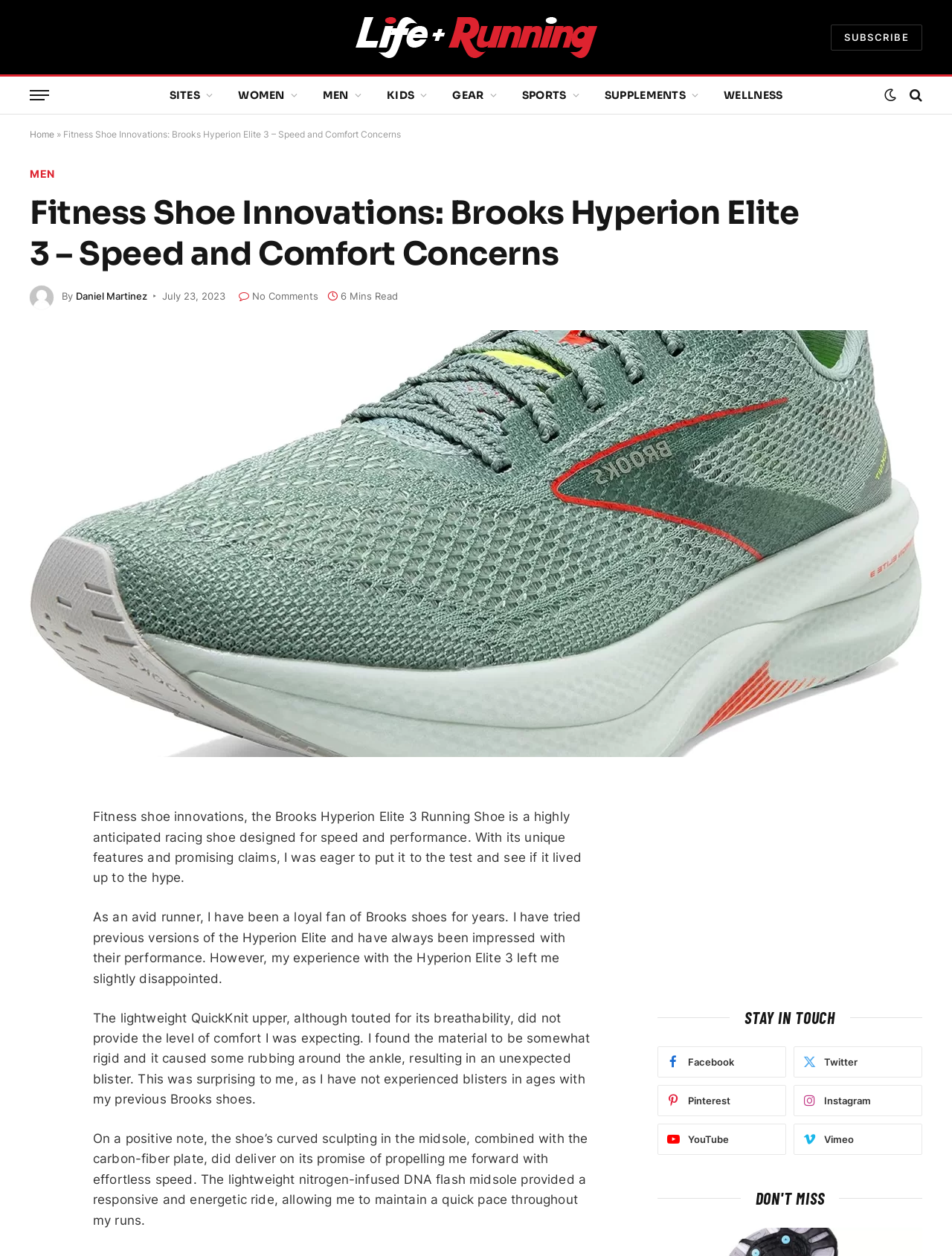What is the name of the social media platform with the icon ''?
Please provide a comprehensive answer to the question based on the webpage screenshot.

The name of the social media platform with the icon '' can be found in the text ' Facebook' which is located in the 'STAY IN TOUCH' section.